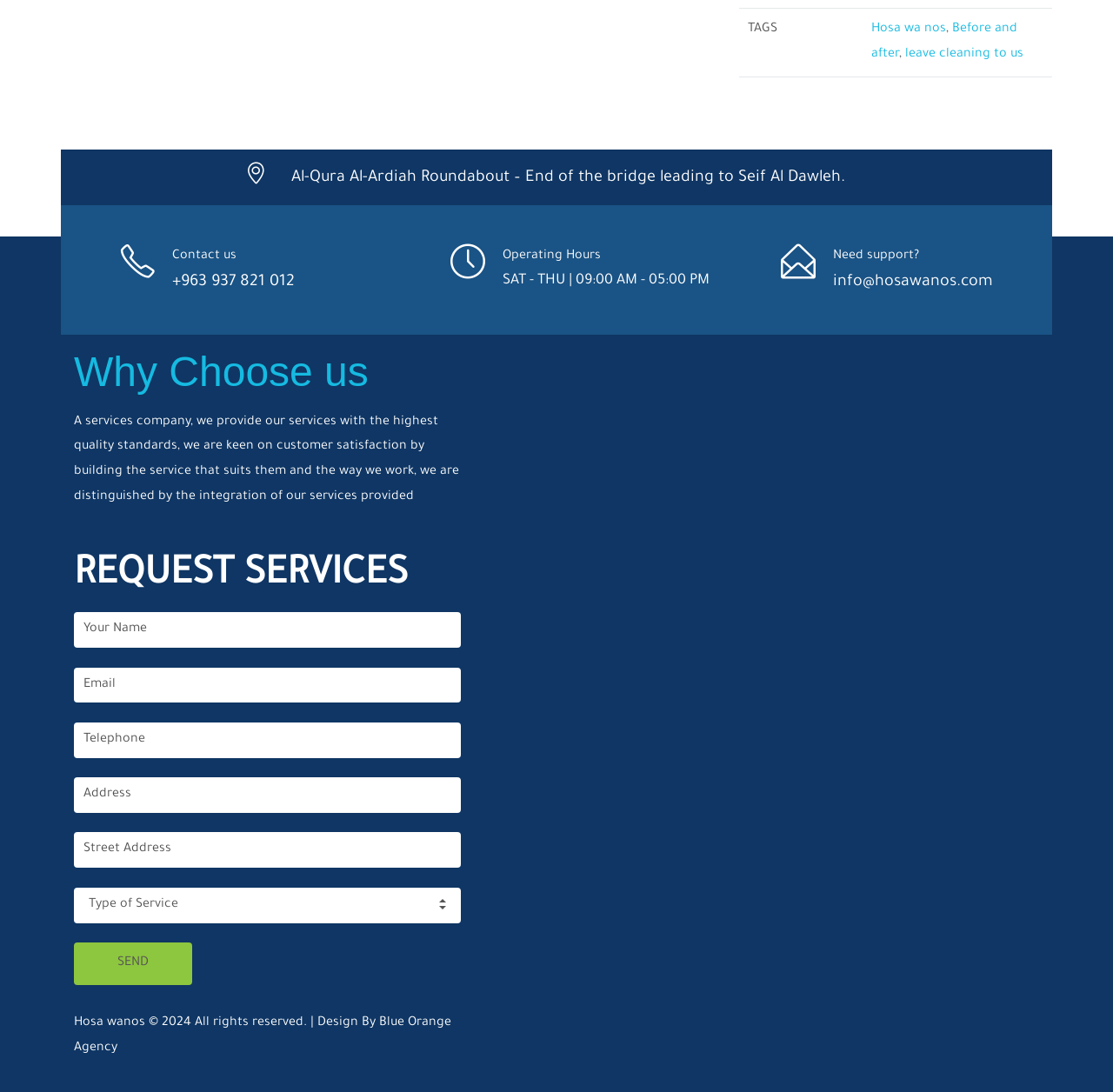Respond to the following query with just one word or a short phrase: 
What is the purpose of the 'REQUEST SERVICES' button?

To request services from the company